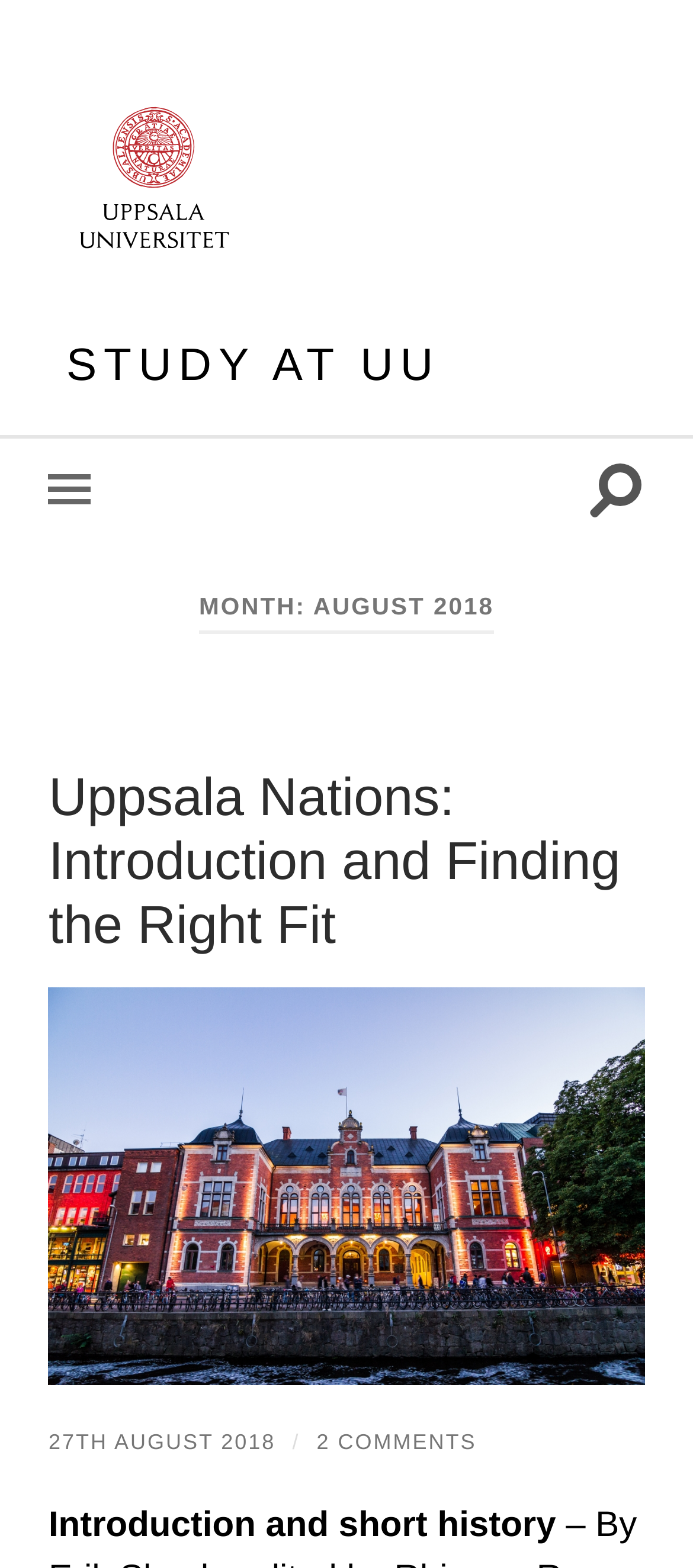Please answer the following question as detailed as possible based on the image: 
What is the current month?

The answer can be found by looking at the heading element with the text 'MONTH: AUGUST 2018', which indicates the current month and year.